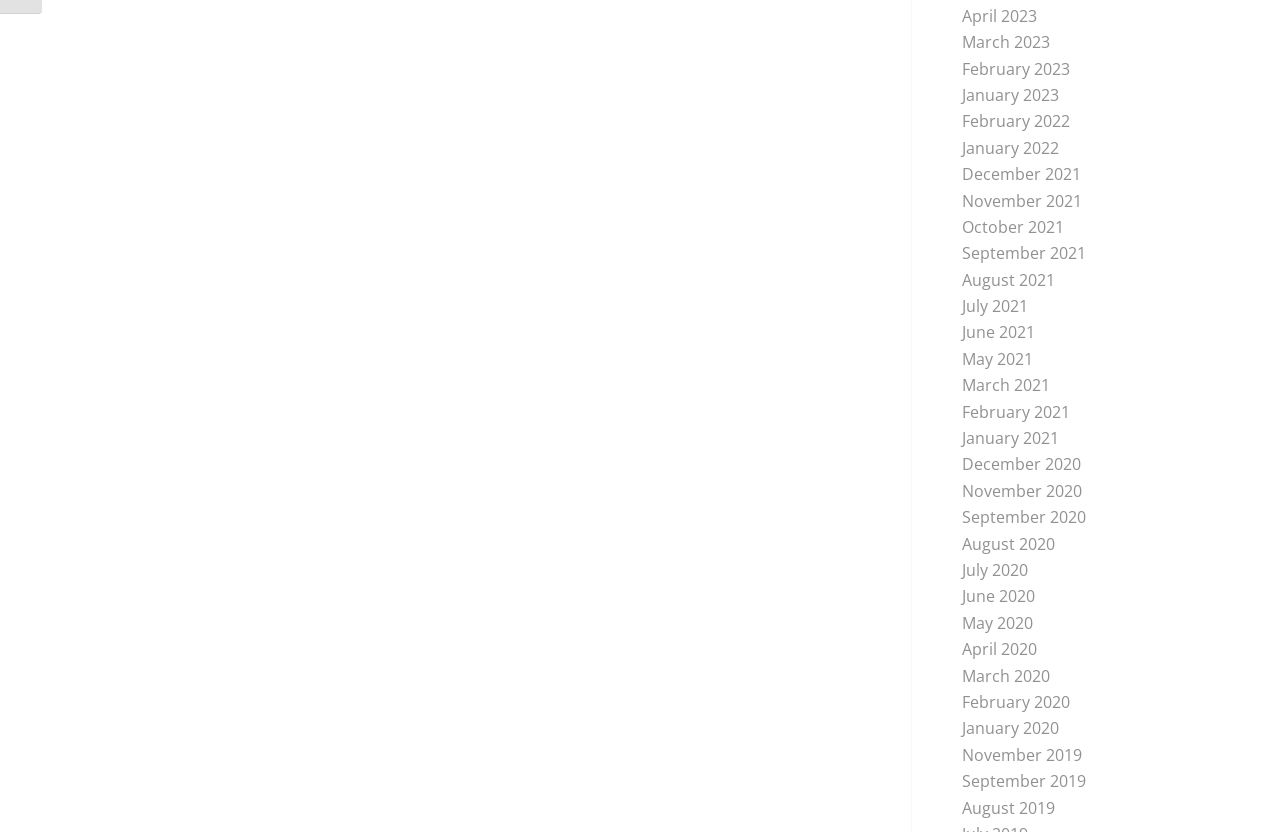Using the element description provided, determine the bounding box coordinates in the format (top-left x, top-left y, bottom-right x, bottom-right y). Ensure that all values are floating point numbers between 0 and 1. Element description: June 2021

[0.752, 0.386, 0.809, 0.413]